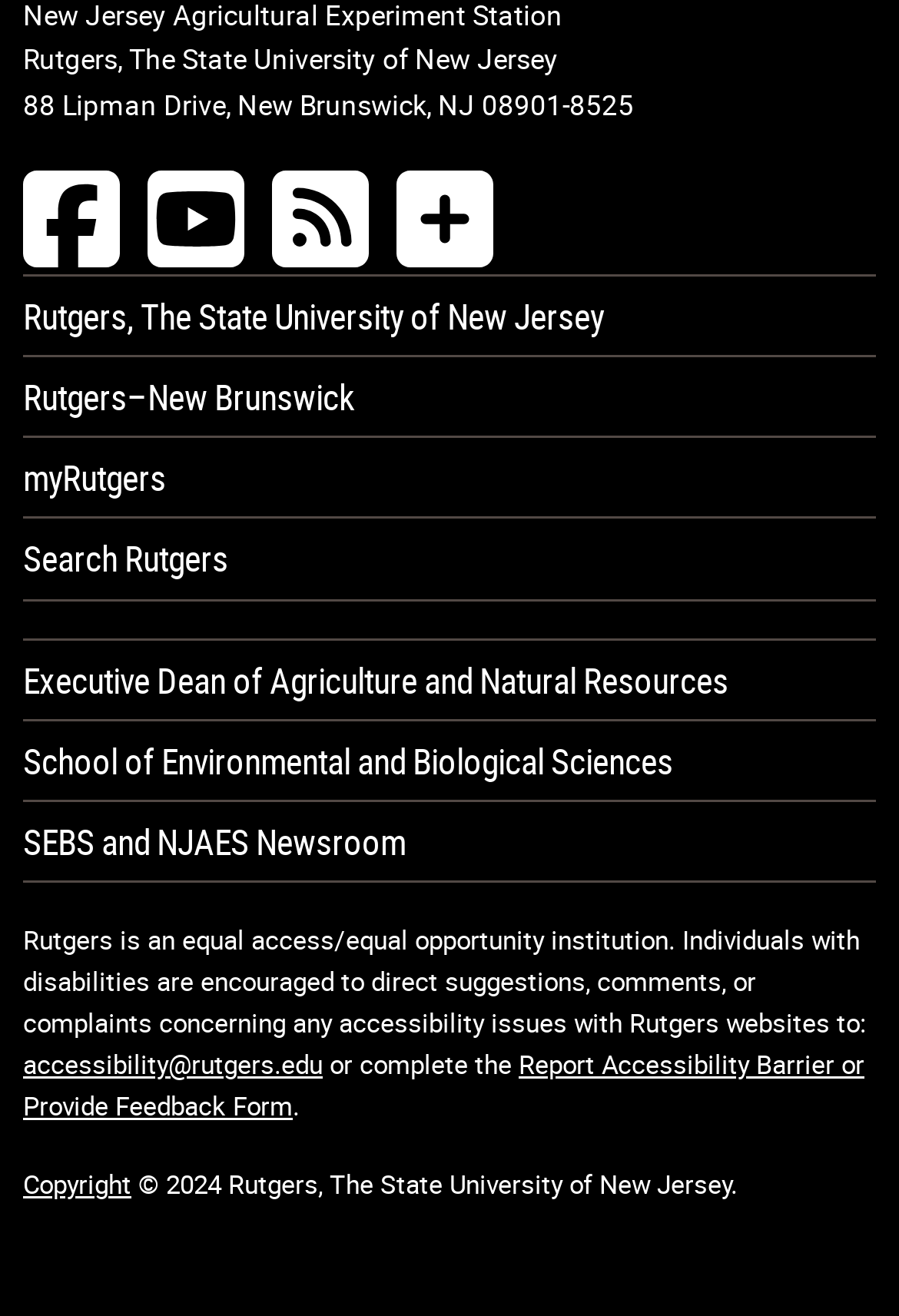What is the name of the school mentioned on the webpage?
Answer the question with a detailed explanation, including all necessary information.

I found the name of the school by looking at the link element with the bounding box coordinates [0.026, 0.548, 0.974, 0.608], which contains the name of the school.